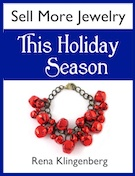Please provide a comprehensive response to the question below by analyzing the image: 
What is the dominant color of the background?

The background of the eBook cover is a clean white color, which provides a nice contrast to the vibrant red beads of the bracelet and makes the title and other design elements stand out.